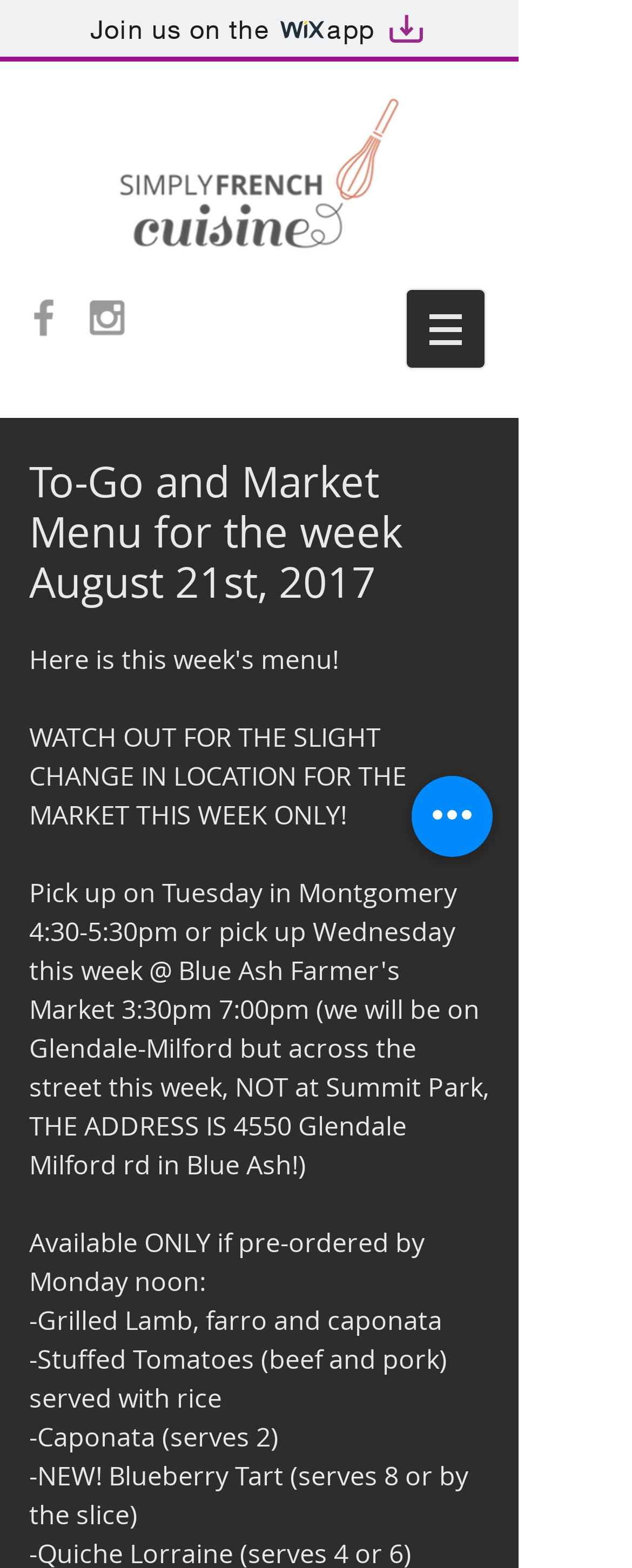Determine the bounding box coordinates in the format (top-left x, top-left y, bottom-right x, bottom-right y). Ensure all values are floating point numbers between 0 and 1. Identify the bounding box of the UI element described by: Join us on the app

[0.0, 0.0, 0.821, 0.039]